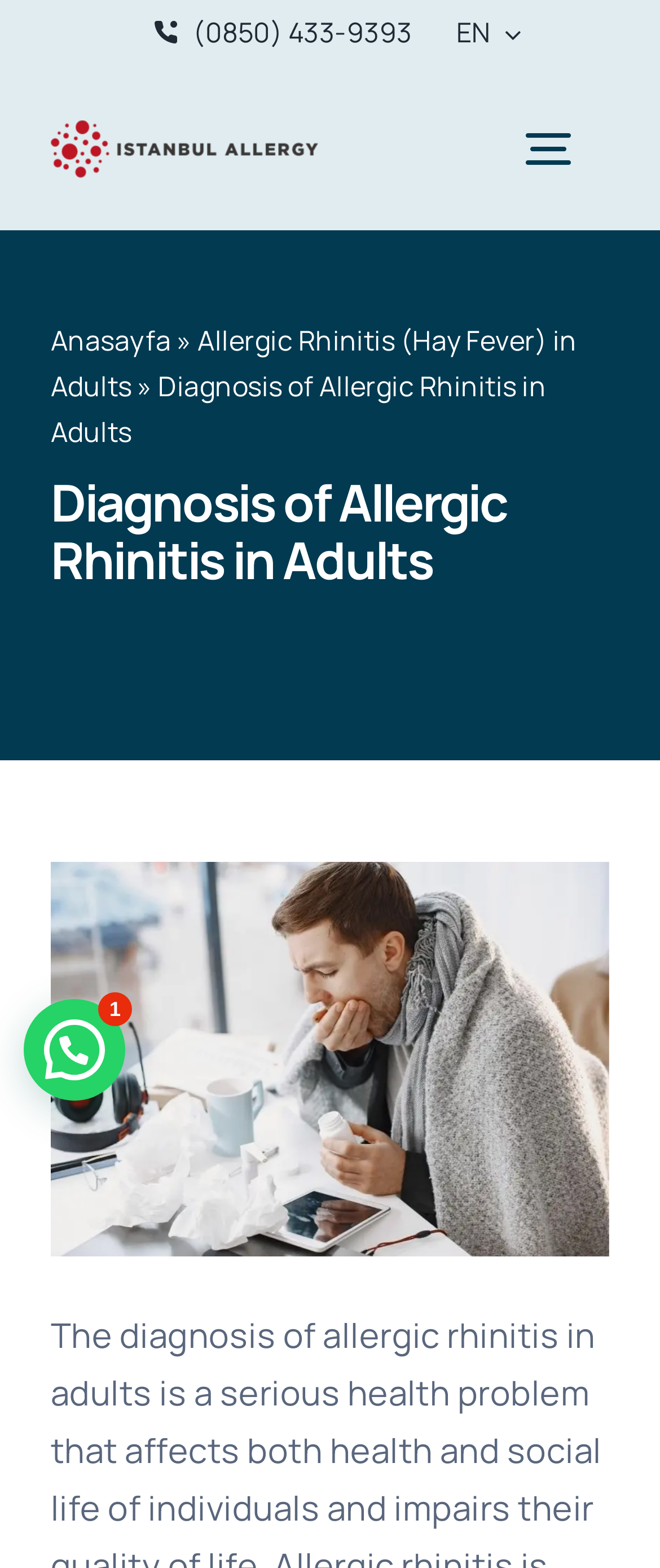Show the bounding box coordinates for the HTML element as described: "(0850) 433-9393".

[0.184, 0.0, 0.65, 0.043]